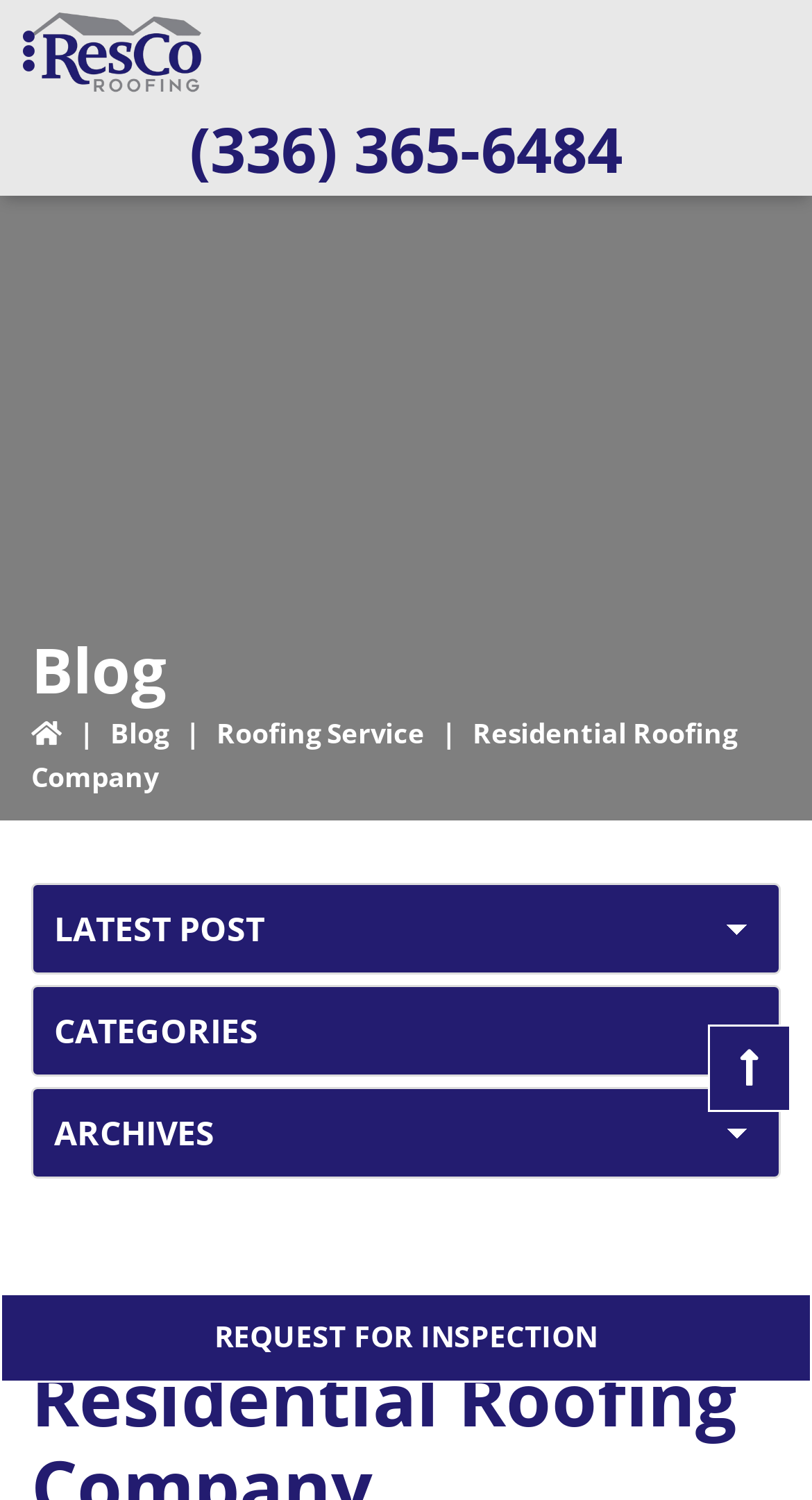Offer a detailed account of what is visible on the webpage.

The webpage appears to be a residential roofing company's website, with a focus on their services in Greensboro, NC. At the top left of the page, there is a logo image with the company name "ResCo Roofing Co, NC" and a link to the company's homepage. Next to the logo, there is a phone number "(336) 365-6484" displayed prominently.

Below the logo and phone number, there is a breadcrumb navigation menu that indicates the current page is related to "Roofing Service" within the "Blog" section of the website. The breadcrumb menu is separated by vertical lines, and each item is a clickable link.

On the top right of the page, there is a horizontal menu with three dropdown comboboxes, which likely provide options for users to select or filter content.

The main content of the page is headed by a title "Residential Roofing Company" in a large font size. Below the title, there is a call-to-action button or link "REQUEST FOR INSPECTION" that encourages users to take action.

There are no visible images on the page apart from the company logo. The overall layout is organized, with clear headings and concise text, making it easy to navigate and understand the content.